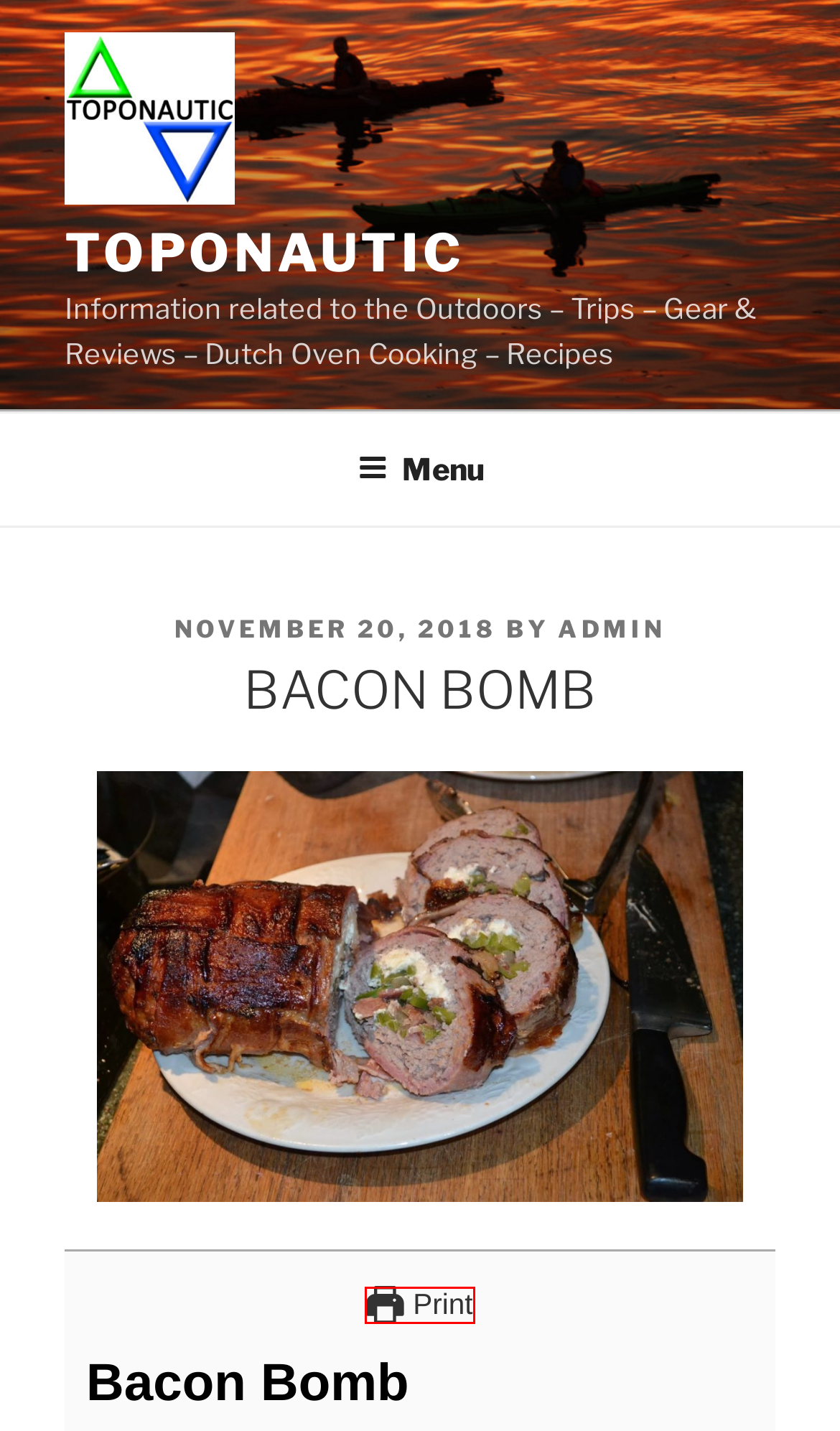A screenshot of a webpage is given, marked with a red bounding box around a UI element. Please select the most appropriate webpage description that fits the new page after clicking the highlighted element. Here are the candidates:
A. Bacon Bomb - TOPONAUTIC
B. RECIPE: Homemade All-Purpose Biscuit Mix - TOPONAUTIC
C. Blog Tool, Publishing Platform, and CMS – WordPress.org
D. Uncategorized Archives - TOPONAUTIC
E. CHIGGERS - TOPONAUTIC
F. HOME - TOPONAUTIC
G. Looking for Info on a Bridge Beach & Co. Parlor Stove "Mona #15" - TOPONAUTIC
H. NATIONAL DUTCH OVEN GATHERING 2019 - TOPONAUTIC

A